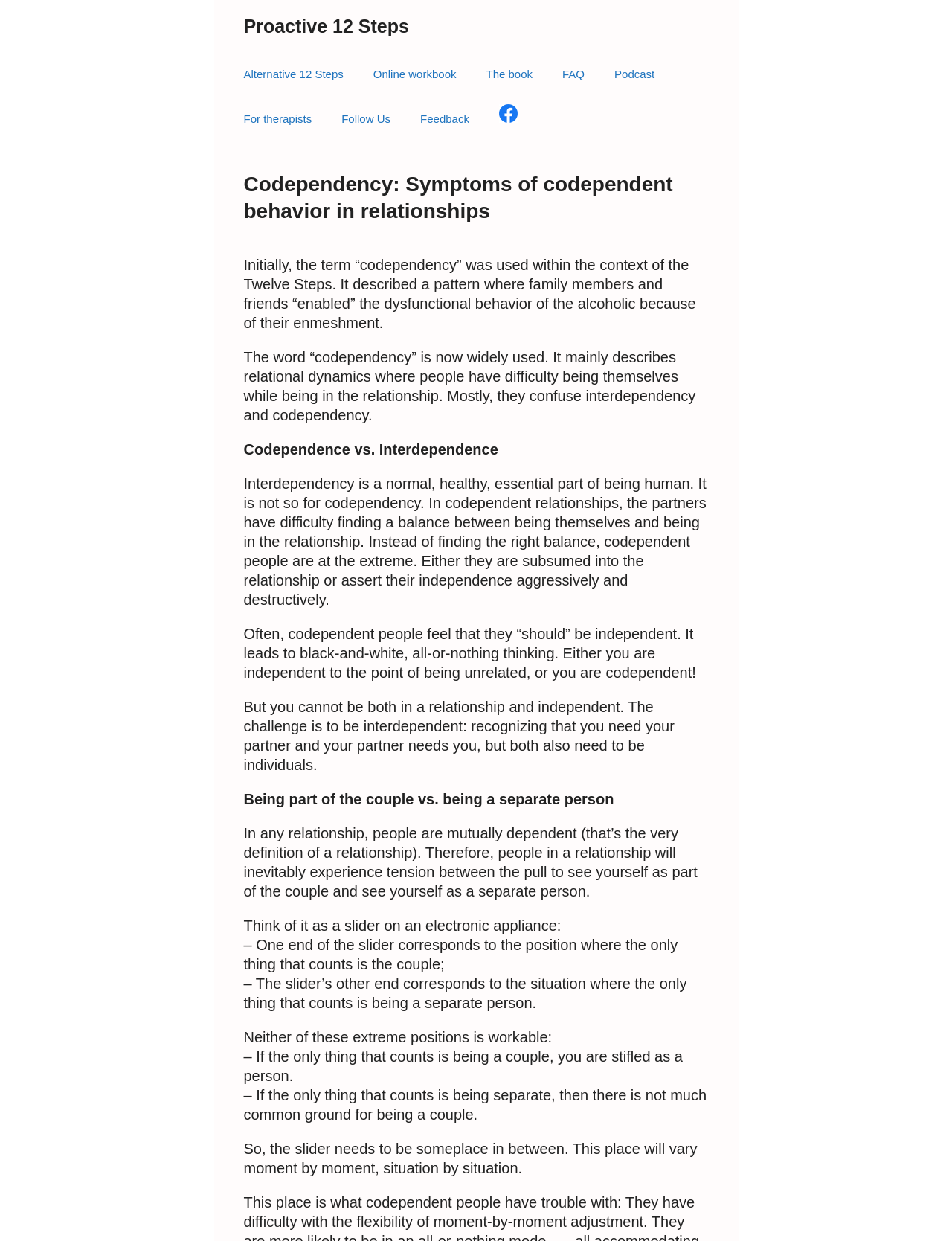Please provide the bounding box coordinates for the element that needs to be clicked to perform the following instruction: "Click the 'Feedback' link". The coordinates should be given as four float numbers between 0 and 1, i.e., [left, top, right, bottom].

[0.426, 0.078, 0.509, 0.114]